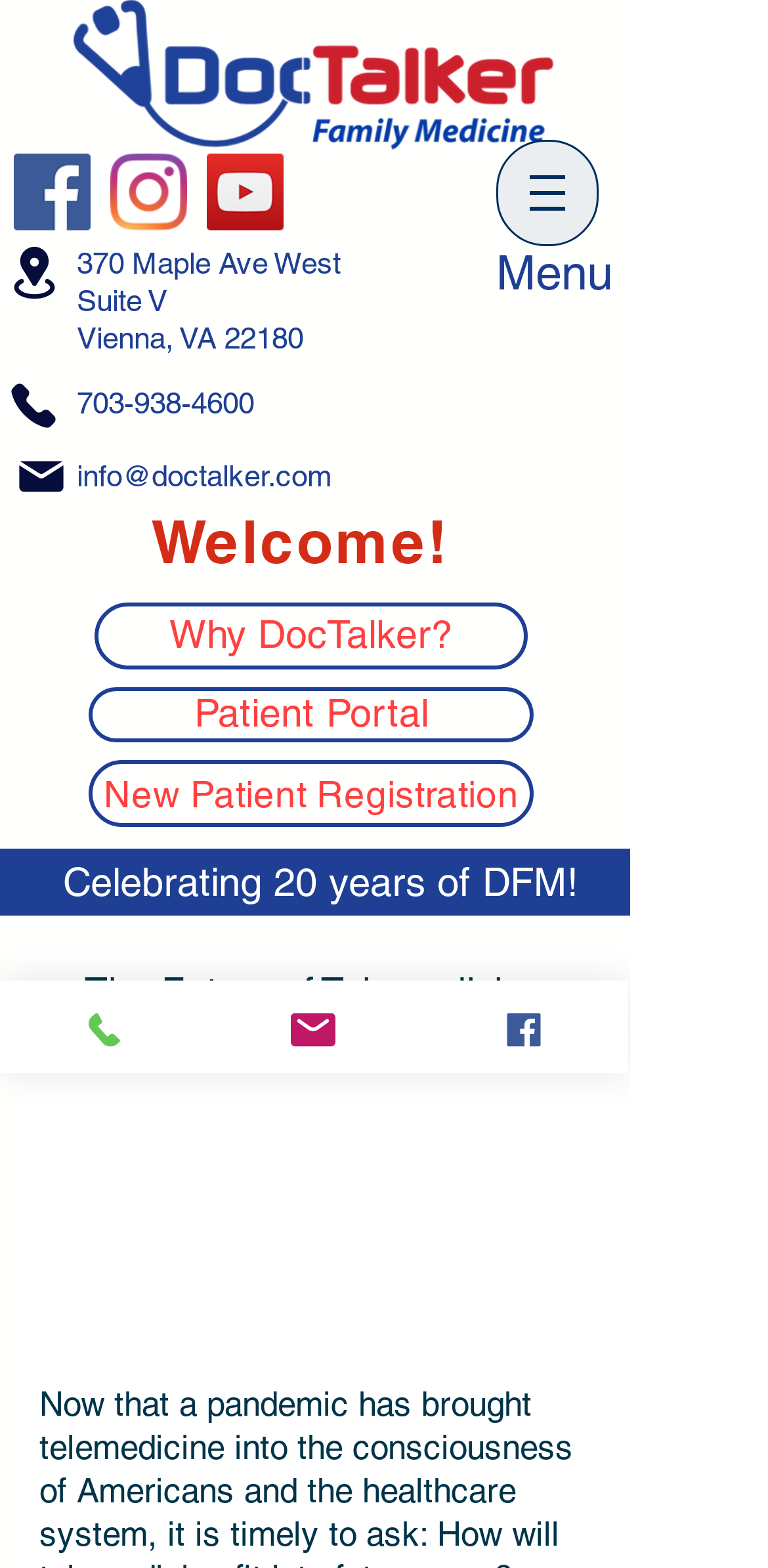What is the title of the article mentioned on the webpage?
Provide a thorough and detailed answer to the question.

I found the title of the article by looking at the heading element 387, which contains the title of the article. This element is located under the heading element 120, which suggests that it is a subheading or an article title.